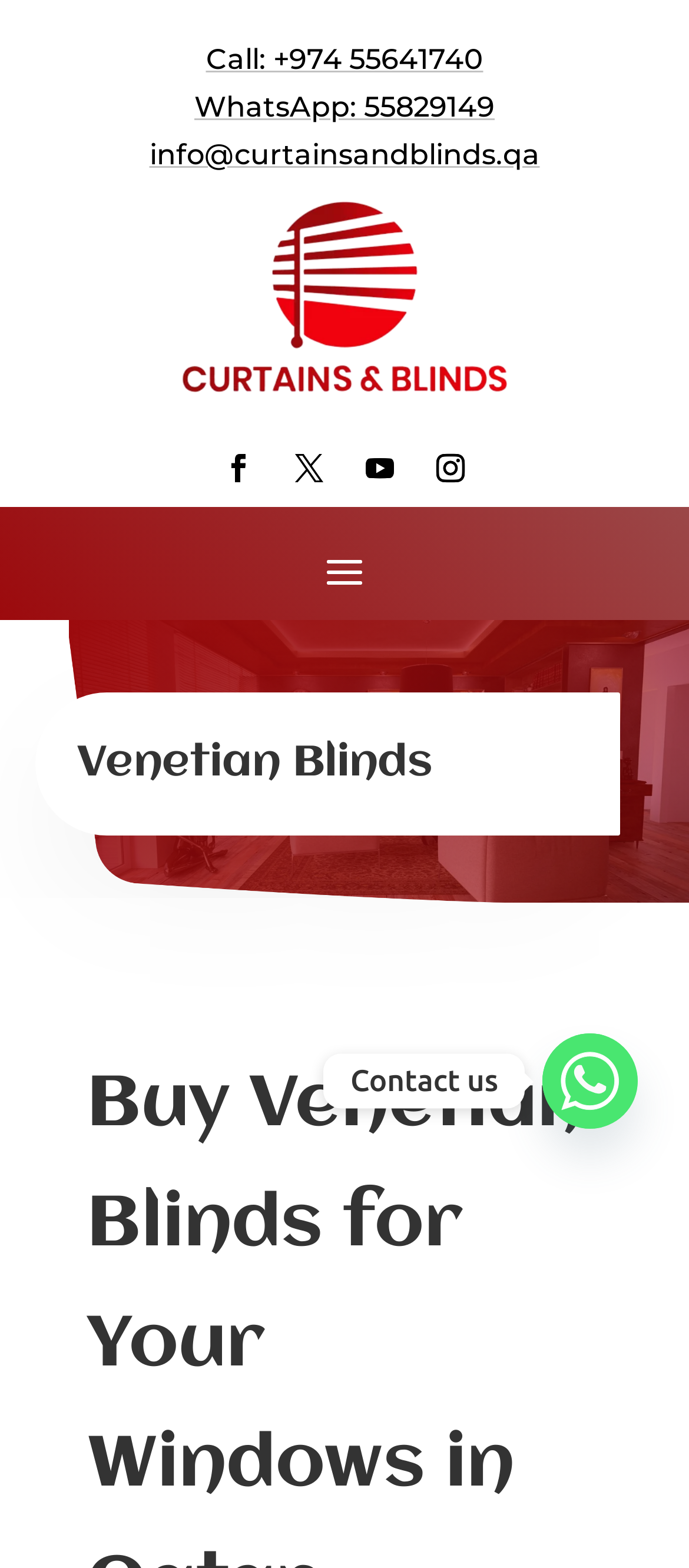Produce a meticulous description of the webpage.

The webpage is about Venetian blinds and window treatments, with a focus on providing products and services in Qatar. At the top of the page, there are four links: "Call: +974 55641740", "WhatsApp: 55829149", "info@curtainsandblinds.qa", and an empty link. These links are positioned horizontally, with the first two links taking up about half of the width, and the last two links taking up the remaining half.

Below these links, there are four social media icons, represented by Unicode characters, arranged horizontally. These icons are positioned near the top of the page, slightly below the links.

The main heading, "Venetian Blinds", is prominently displayed in the middle of the page, taking up about three-quarters of the width. This heading is likely the title of the webpage.

On the right side of the page, near the bottom, there is a section with a "Whatsapp" link and an image, which is likely a WhatsApp logo. Below this section, there is a static text "Contact us".

Overall, the webpage appears to be a landing page for a business that provides Venetian blinds and window treatments in Qatar, with a focus on providing contact information and a call-to-action to book a service.